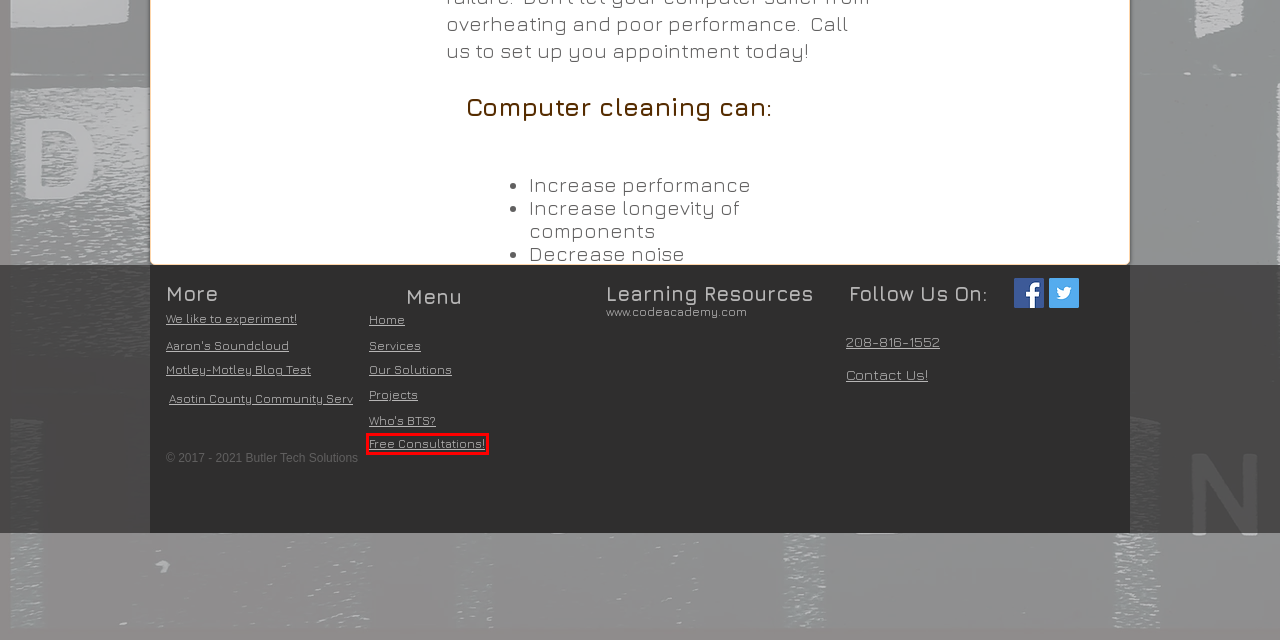You have a screenshot of a webpage with a red bounding box around a UI element. Determine which webpage description best matches the new webpage that results from clicking the element in the bounding box. Here are the candidates:
A. Just for Fun | butlertechsolutions
B. Free Consultation | butlertechsolutions
C. Meet BTS | butlertechsolutions
D. Services | butlertechsolutions
E. butlertechsolutions
F. Computer | Moscow | Website Design
G. Contact | Mocow Idaho | Buter Tech Soluions
H. Our Solutions | butlertechsolutions

B